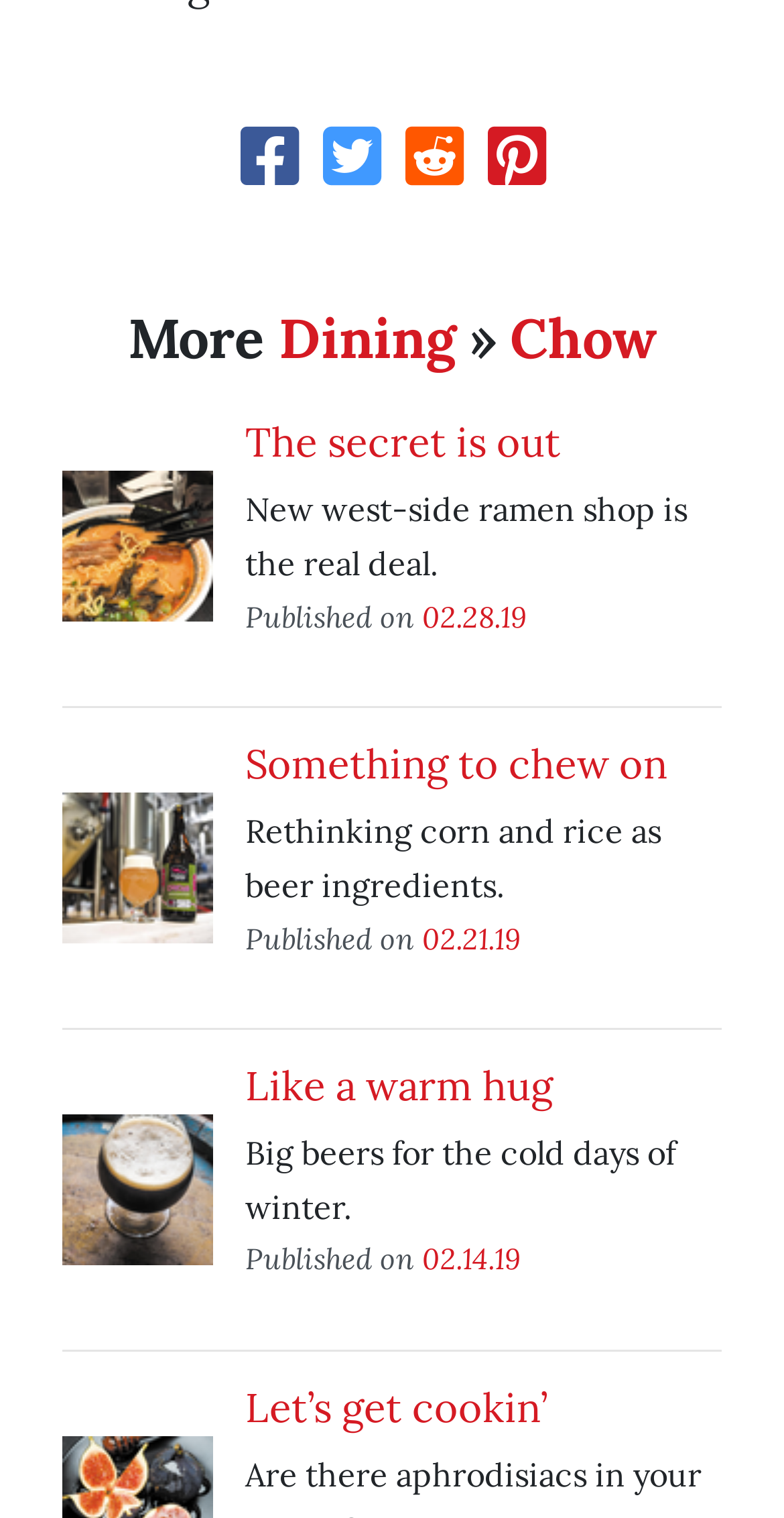Determine the bounding box coordinates of the region to click in order to accomplish the following instruction: "Read the article 'The secret is out'". Provide the coordinates as four float numbers between 0 and 1, specifically [left, top, right, bottom].

[0.313, 0.275, 0.715, 0.308]